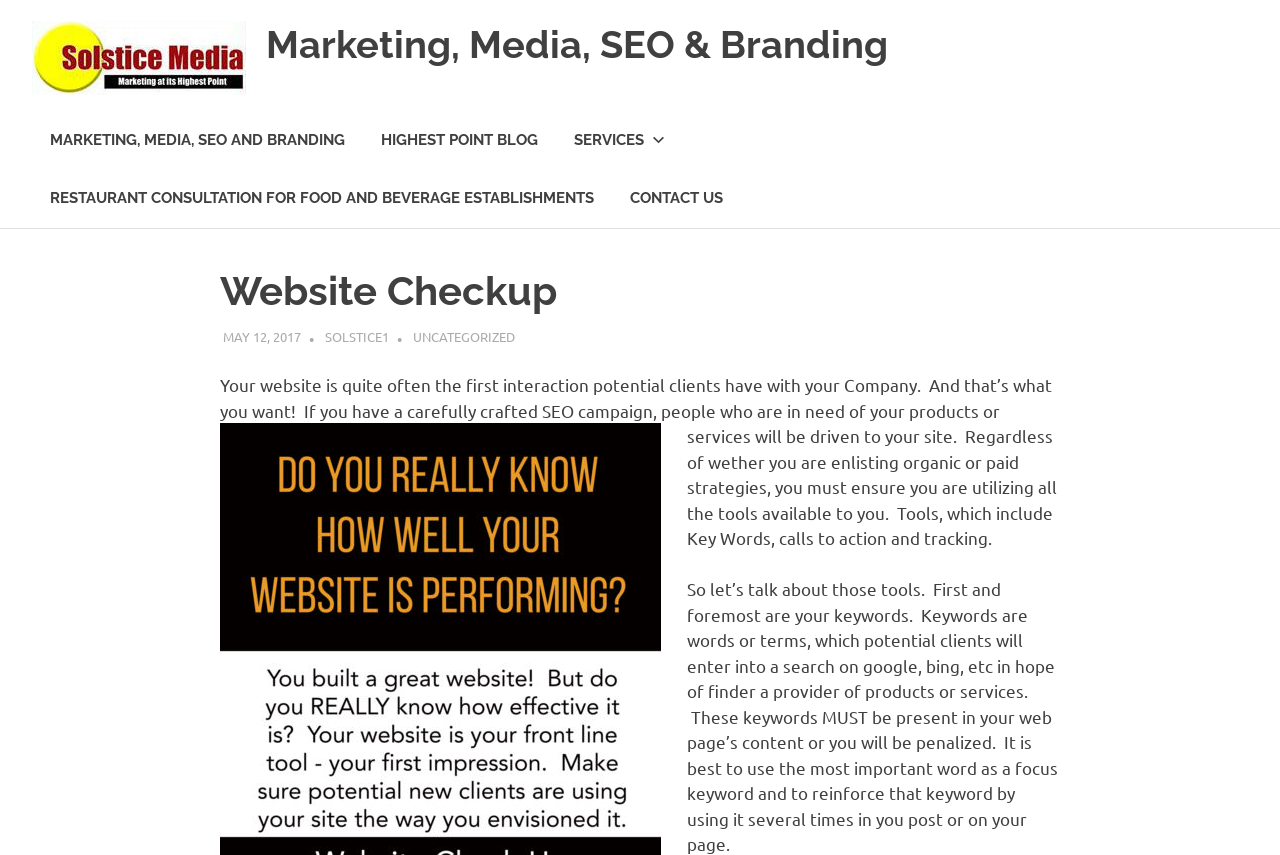What is the company's primary service?
Please provide a single word or phrase as your answer based on the screenshot.

Marketing, Media, SEO & Branding